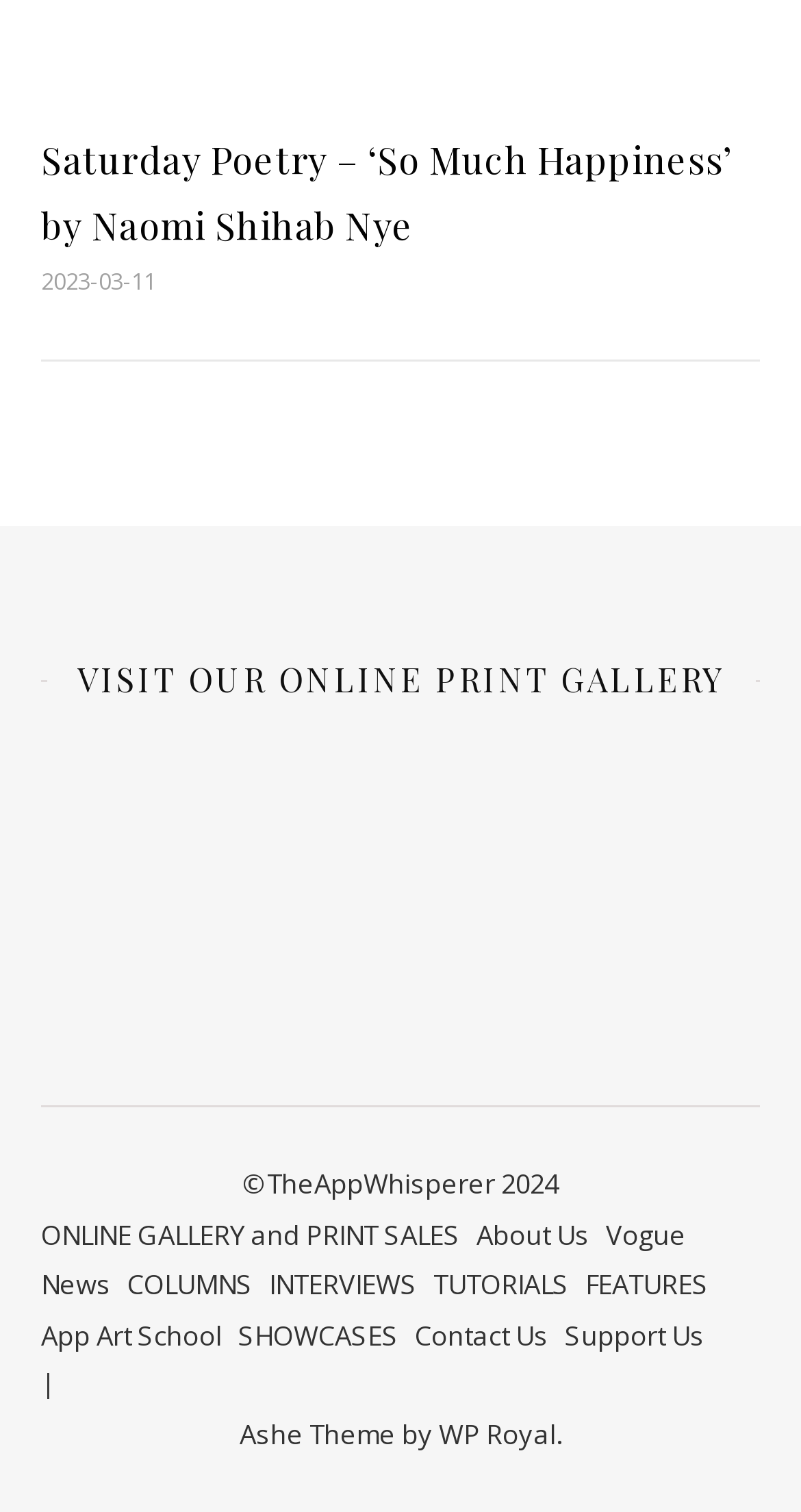What is the date of the Saturday Poetry post?
Please elaborate on the answer to the question with detailed information.

I found the date by looking at the StaticText element with the text '2023-03-11' which is located below the heading 'Saturday Poetry – ‘So Much Happiness’ by Naomi Shihab Nye'.